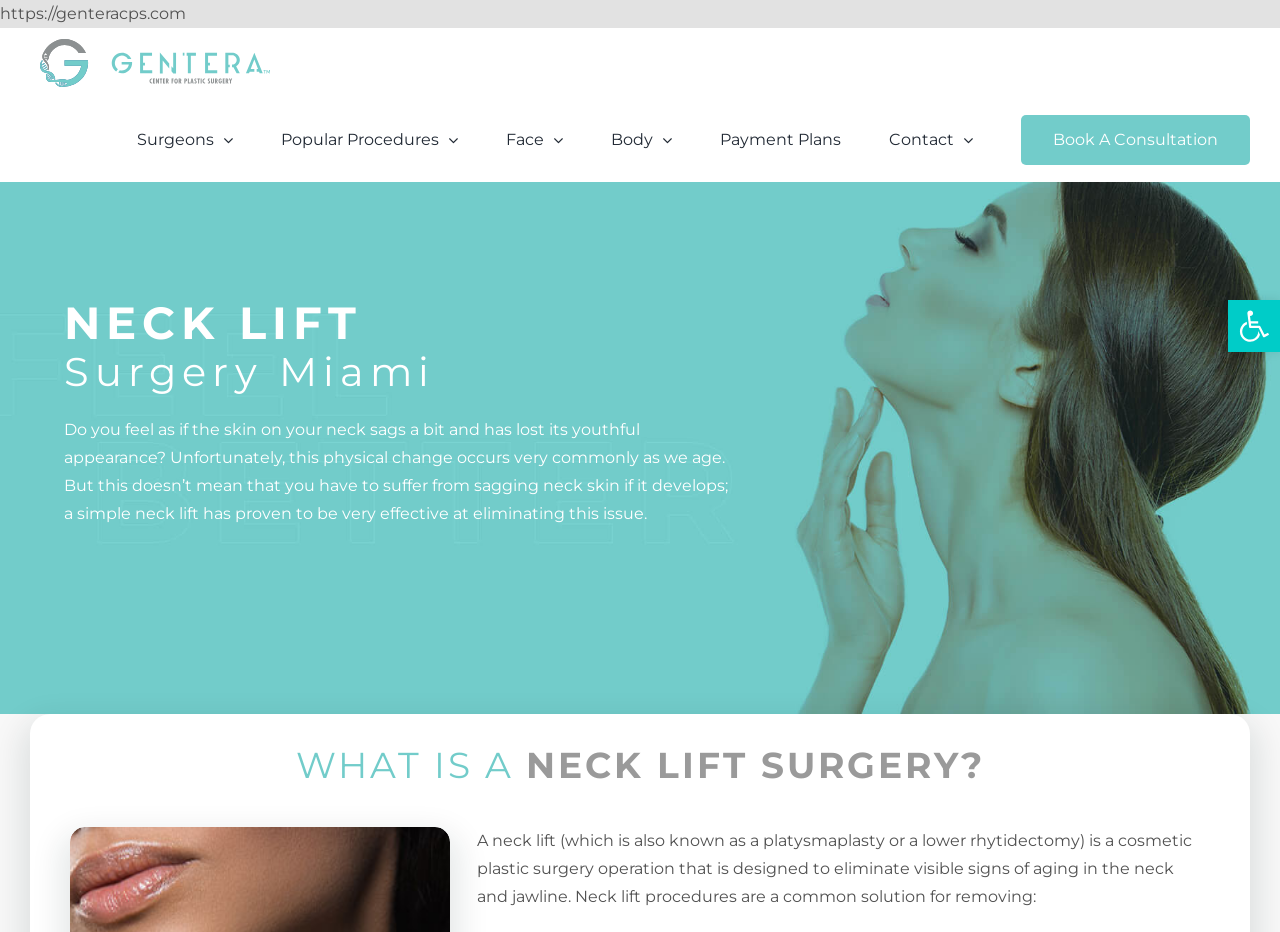Specify the bounding box coordinates of the area to click in order to follow the given instruction: "Navigate to the Surgeons page."

[0.107, 0.105, 0.182, 0.195]